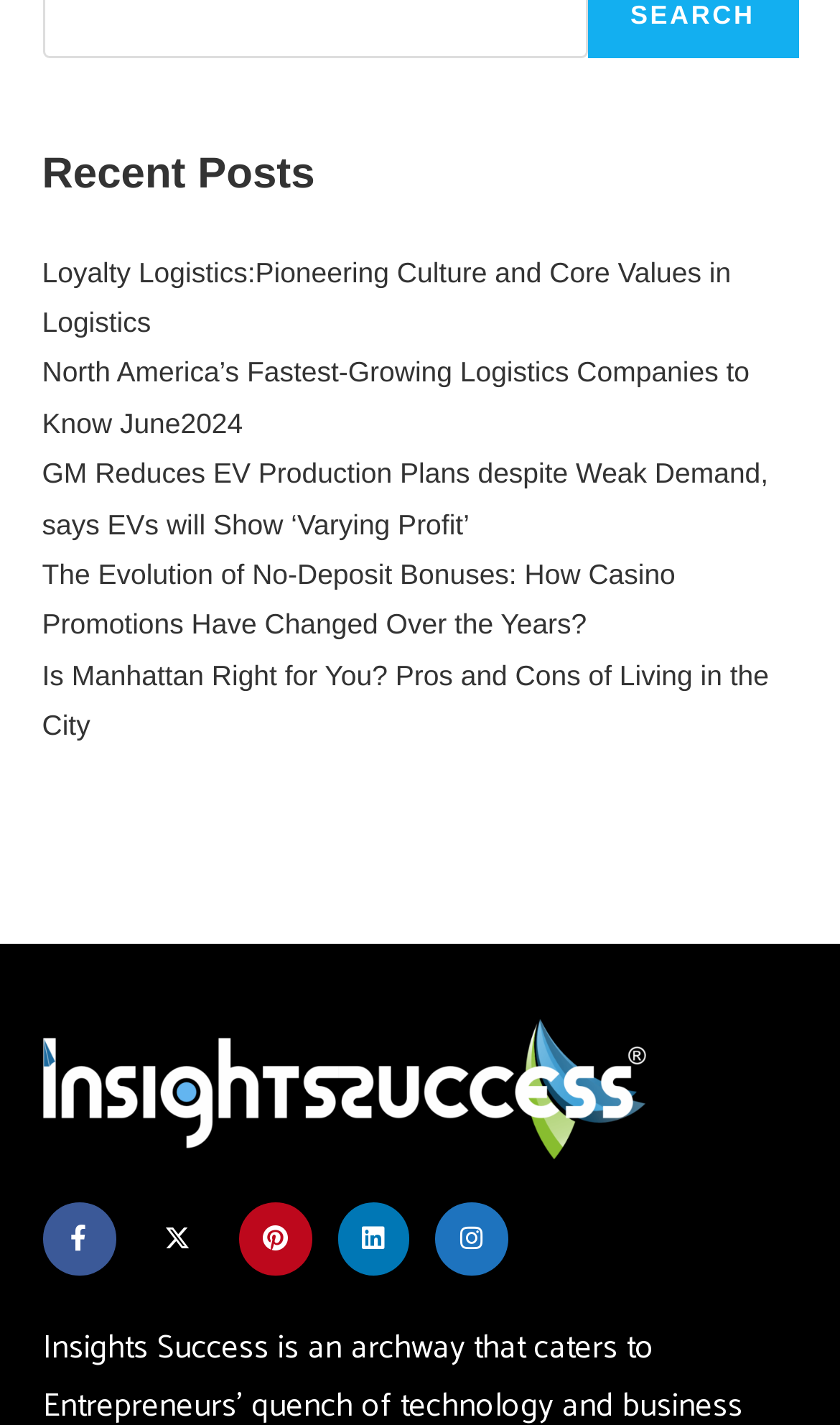Locate the bounding box coordinates of the segment that needs to be clicked to meet this instruction: "Check out the pros and cons of living in Manhattan".

[0.05, 0.462, 0.915, 0.52]